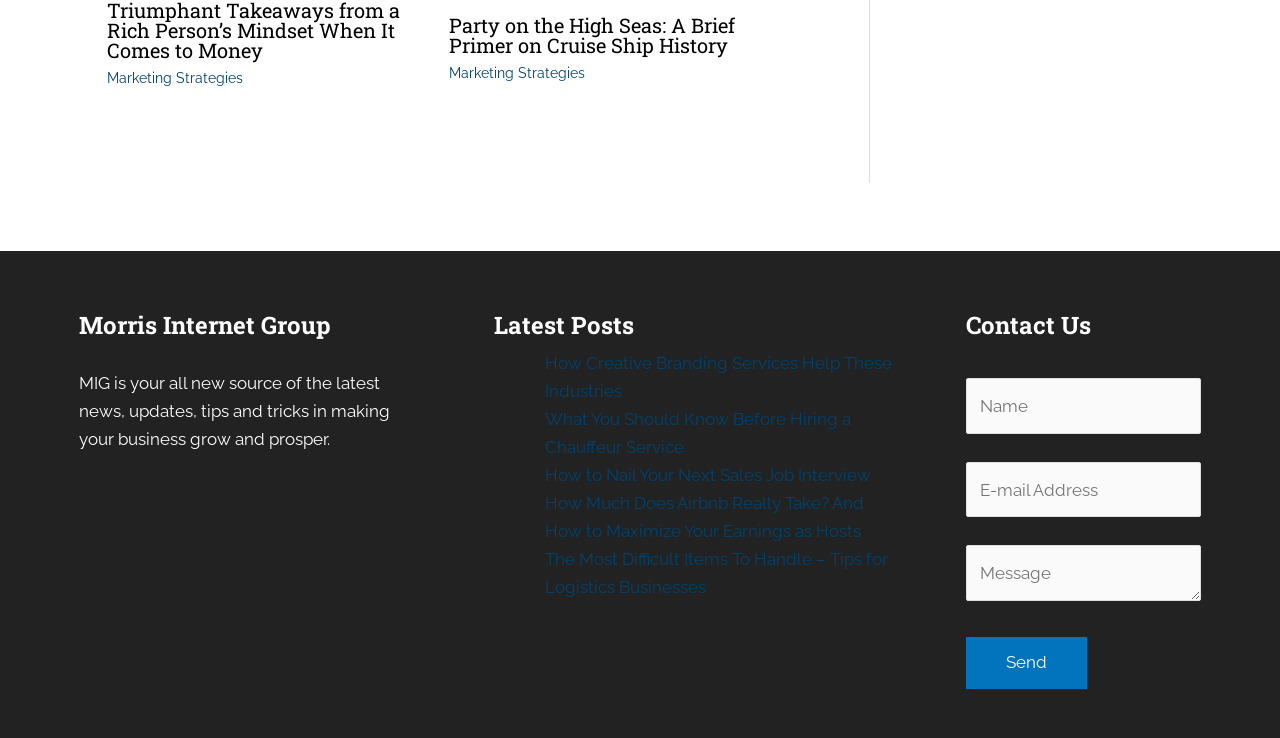Identify the bounding box coordinates of the region that should be clicked to execute the following instruction: "Read the latest post 'How Creative Branding Services Help These Industries'".

[0.426, 0.478, 0.697, 0.543]